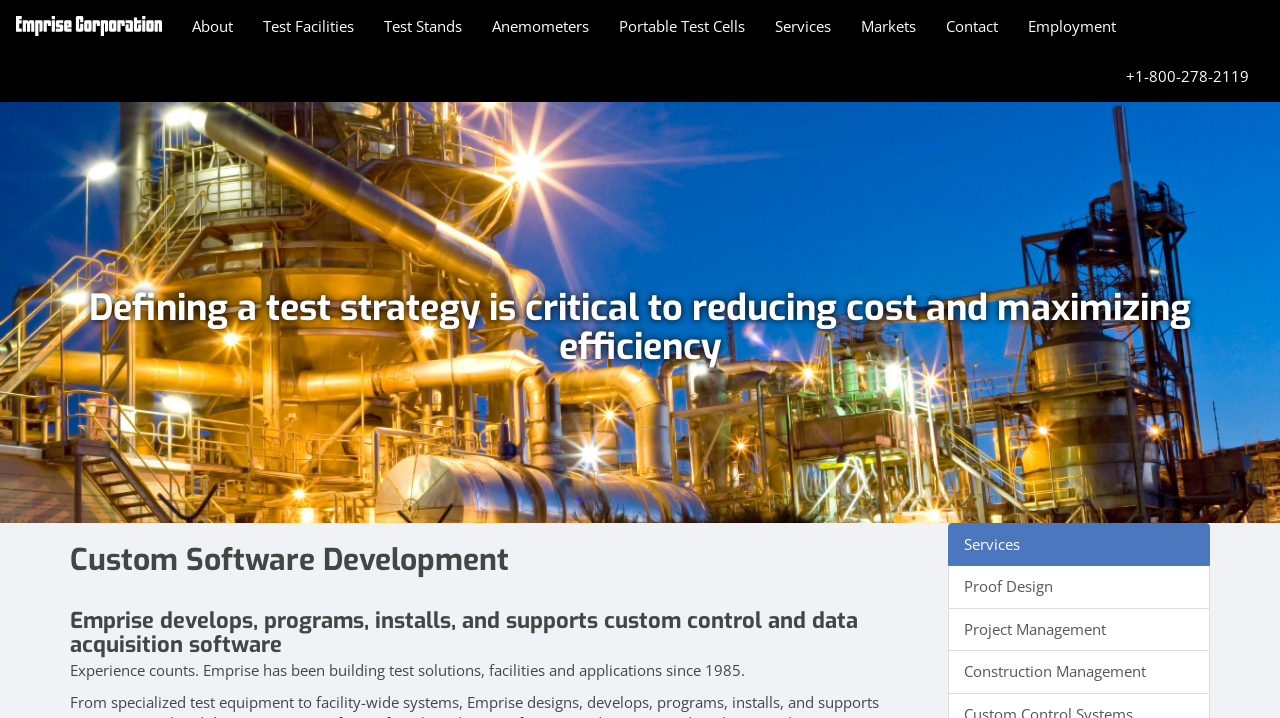Please specify the bounding box coordinates of the clickable region necessary for completing the following instruction: "visit Emprise Corporation website". The coordinates must consist of four float numbers between 0 and 1, i.e., [left, top, right, bottom].

[0.001, 0.001, 0.138, 0.071]